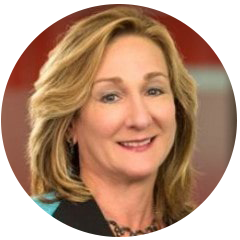What is the name of the company where Darlene serves as President of Residential Management?
Give a detailed explanation using the information visible in the image.

The caption states that Darlene serves as the President of Residential Management at Beacon Communities, which indicates that Beacon Communities is the company where she holds this position.